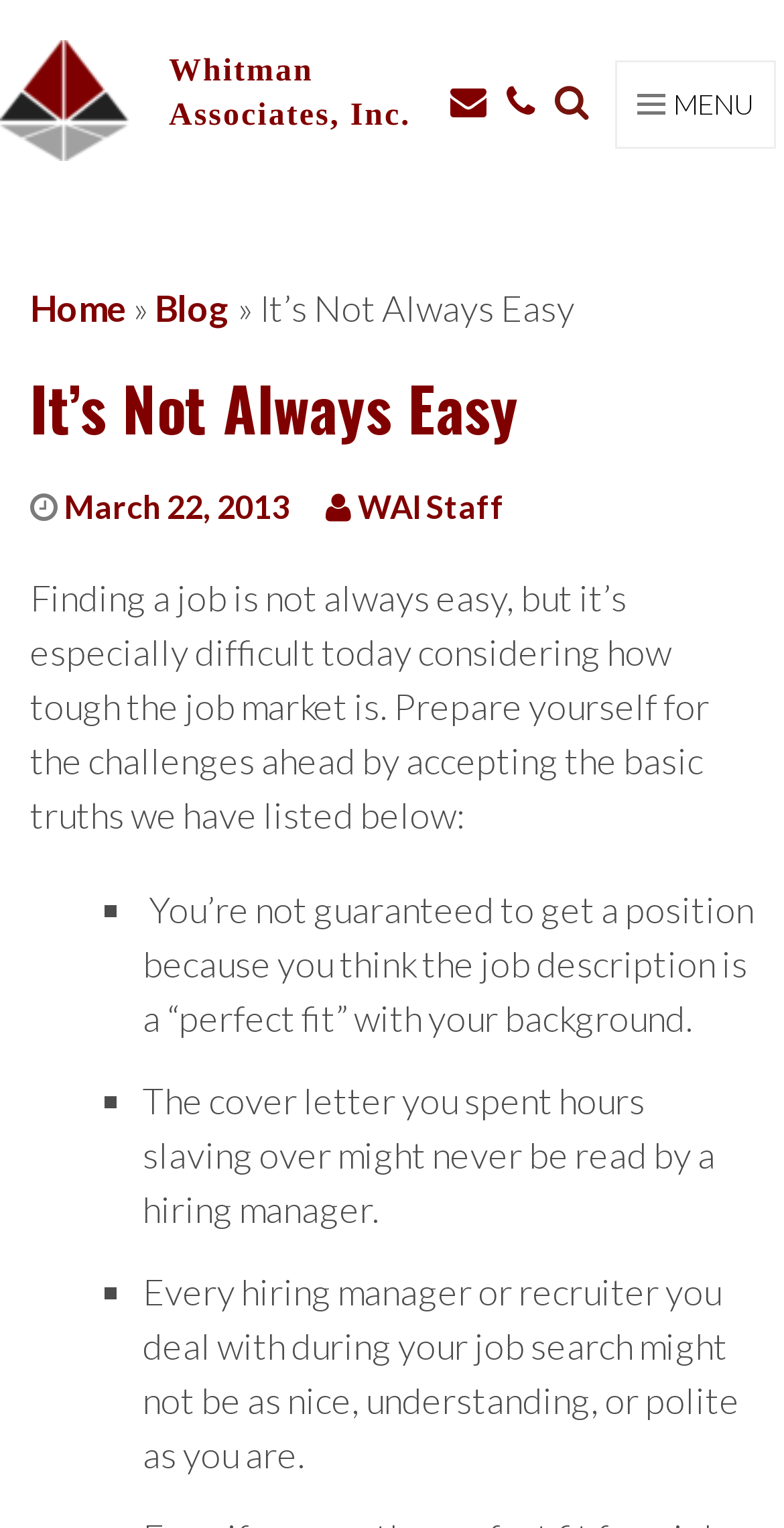Using the provided description: "Home", find the bounding box coordinates of the corresponding UI element. The output should be four float numbers between 0 and 1, in the format [left, top, right, bottom].

[0.038, 0.187, 0.162, 0.216]